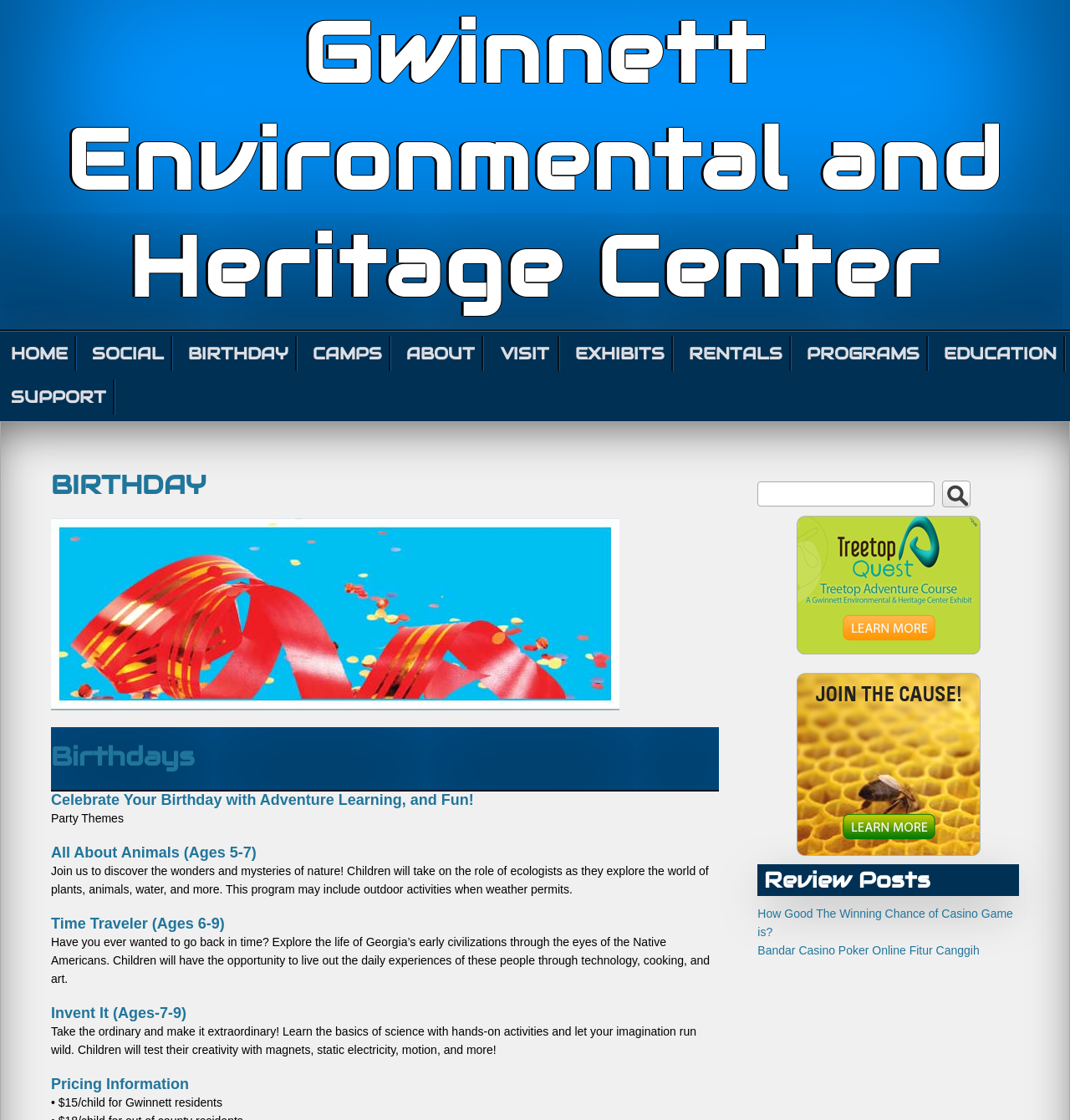Using the element description: "CAMPS", determine the bounding box coordinates. The coordinates should be in the format [left, top, right, bottom], with values between 0 and 1.

[0.286, 0.3, 0.365, 0.331]